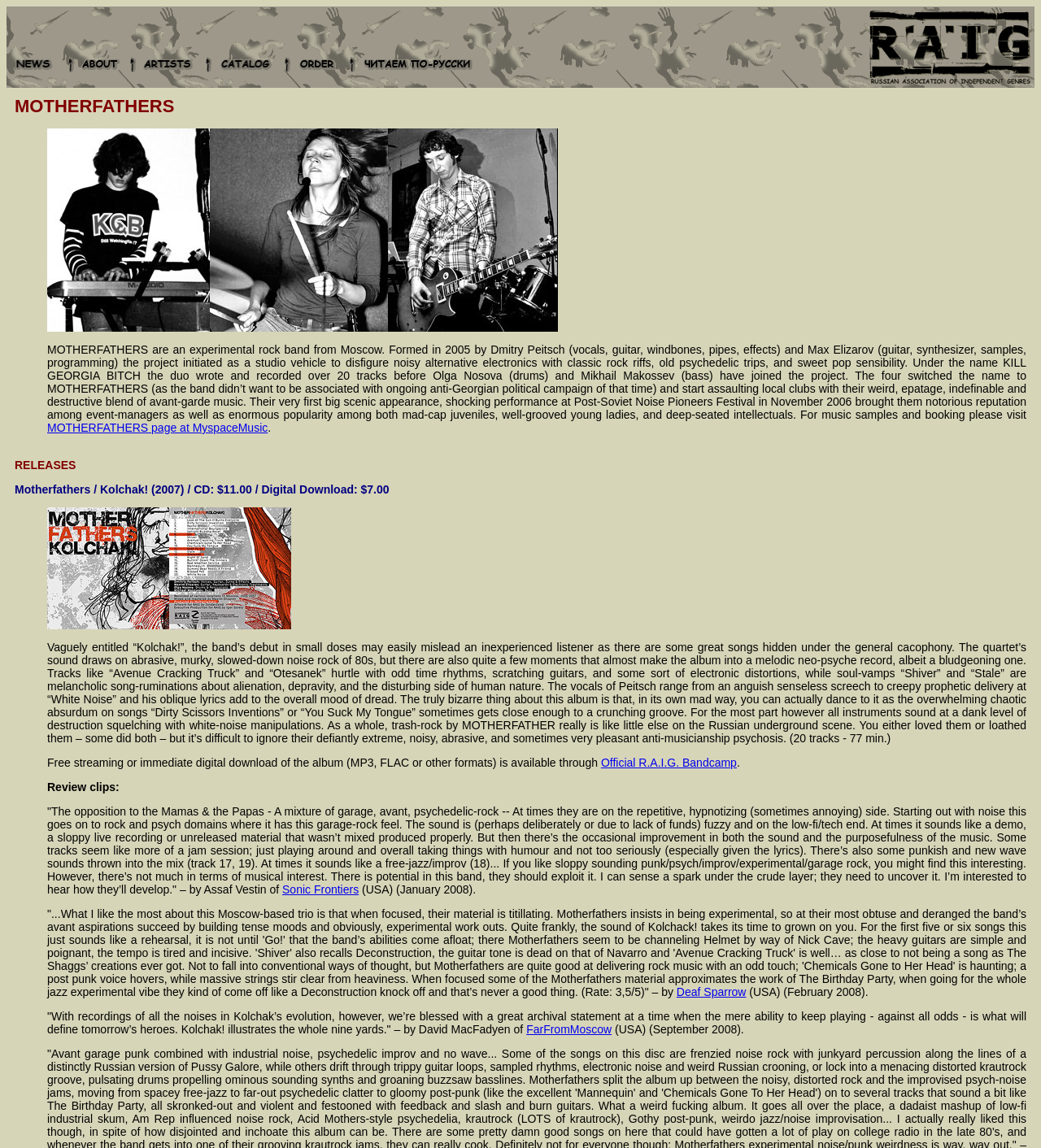Please locate the bounding box coordinates of the element that should be clicked to complete the given instruction: "Read the review from Sonic Frontiers".

[0.271, 0.769, 0.345, 0.78]